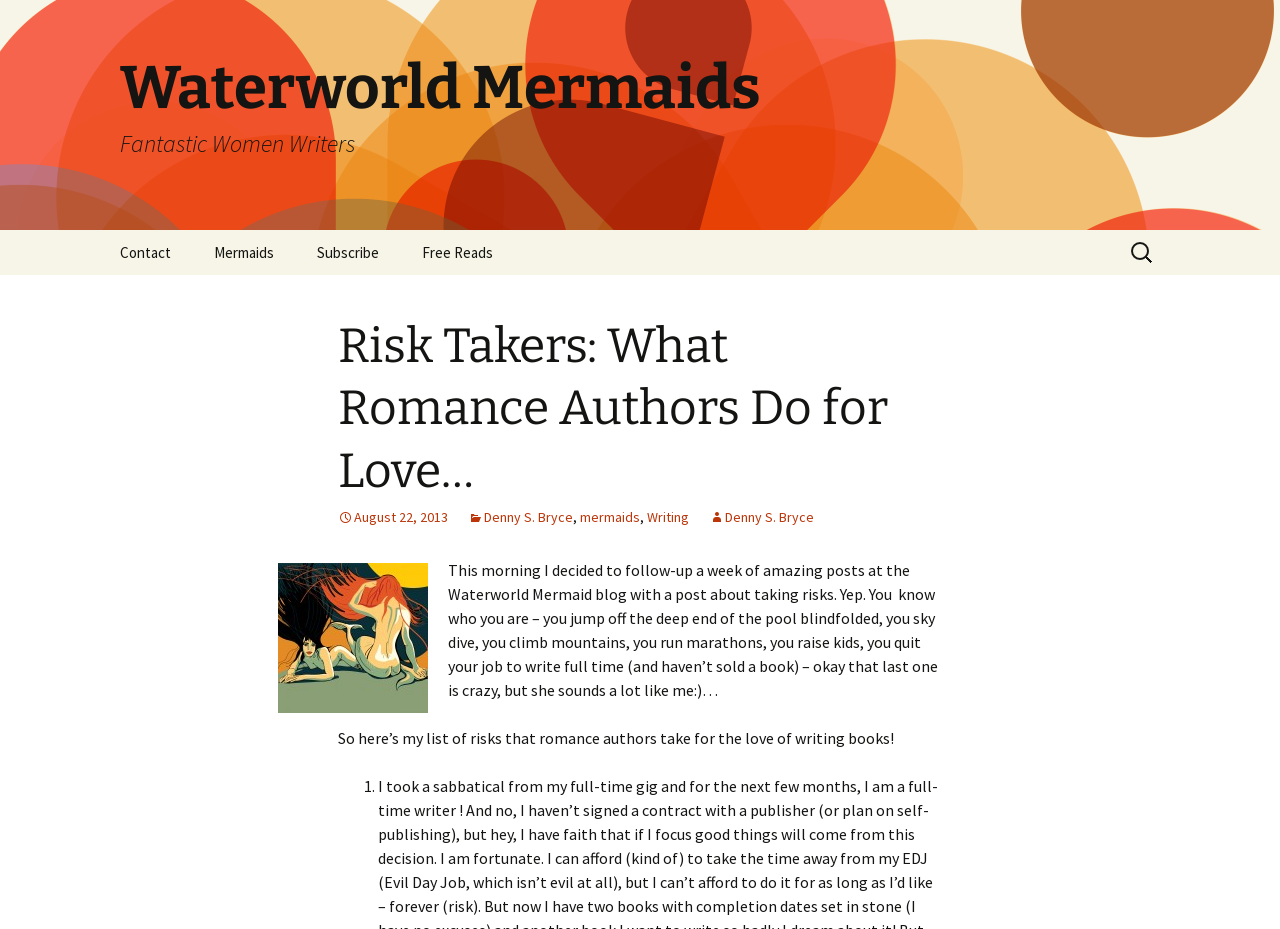Please identify the bounding box coordinates of the element's region that should be clicked to execute the following instruction: "Read the 'Risk Takers: What Romance Authors Do for Love…' article". The bounding box coordinates must be four float numbers between 0 and 1, i.e., [left, top, right, bottom].

[0.264, 0.339, 0.736, 0.541]